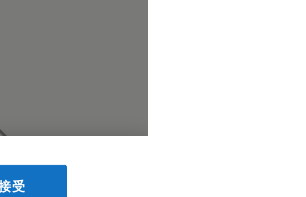What does the white text on the button likely read?
Using the image, respond with a single word or phrase.

Accept